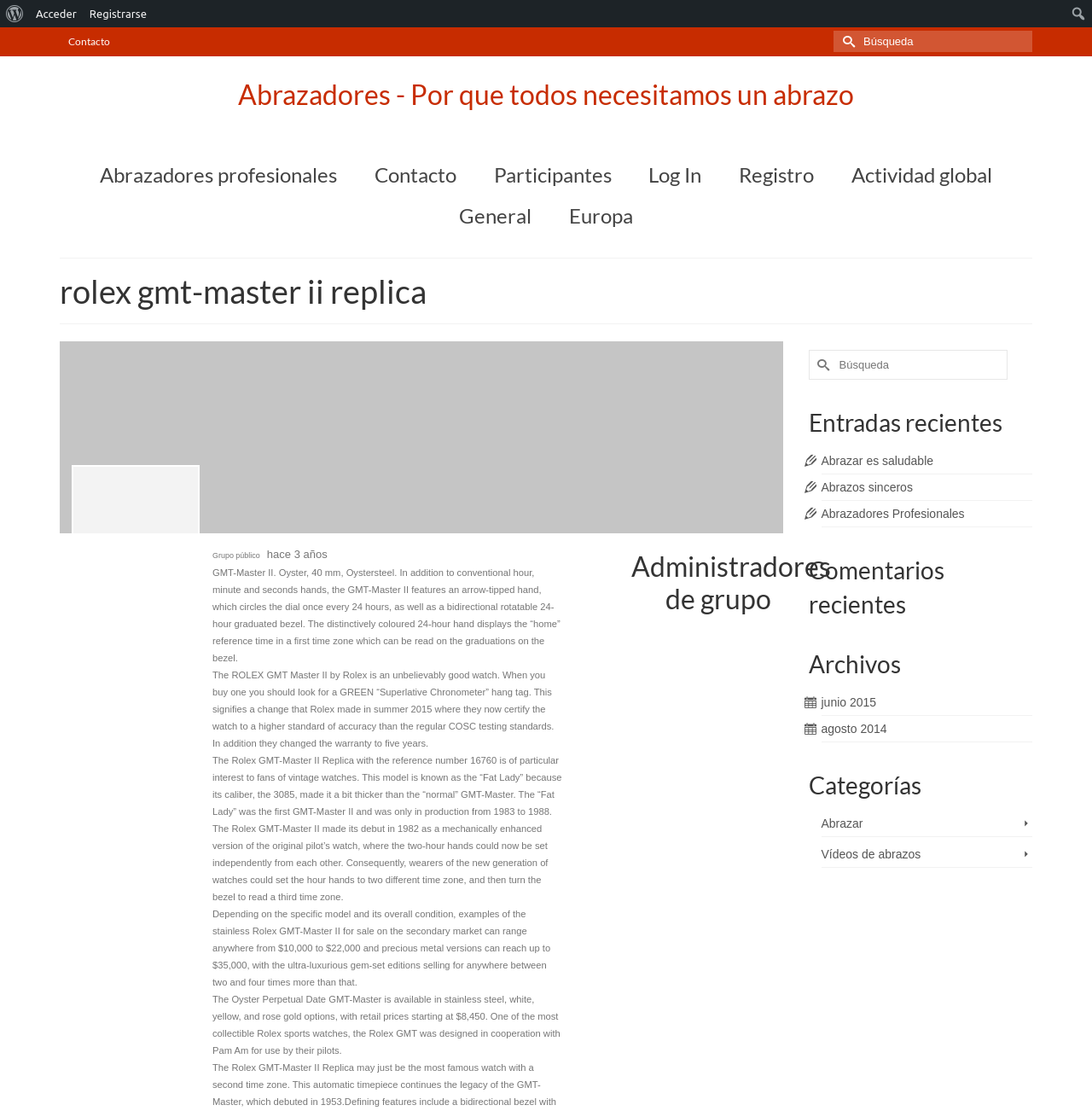What is the name of the watch being discussed?
Can you offer a detailed and complete answer to this question?

The webpage contains a detailed description of the Rolex GMT-Master II watch, including its features and history, which suggests that it is the main topic of discussion.